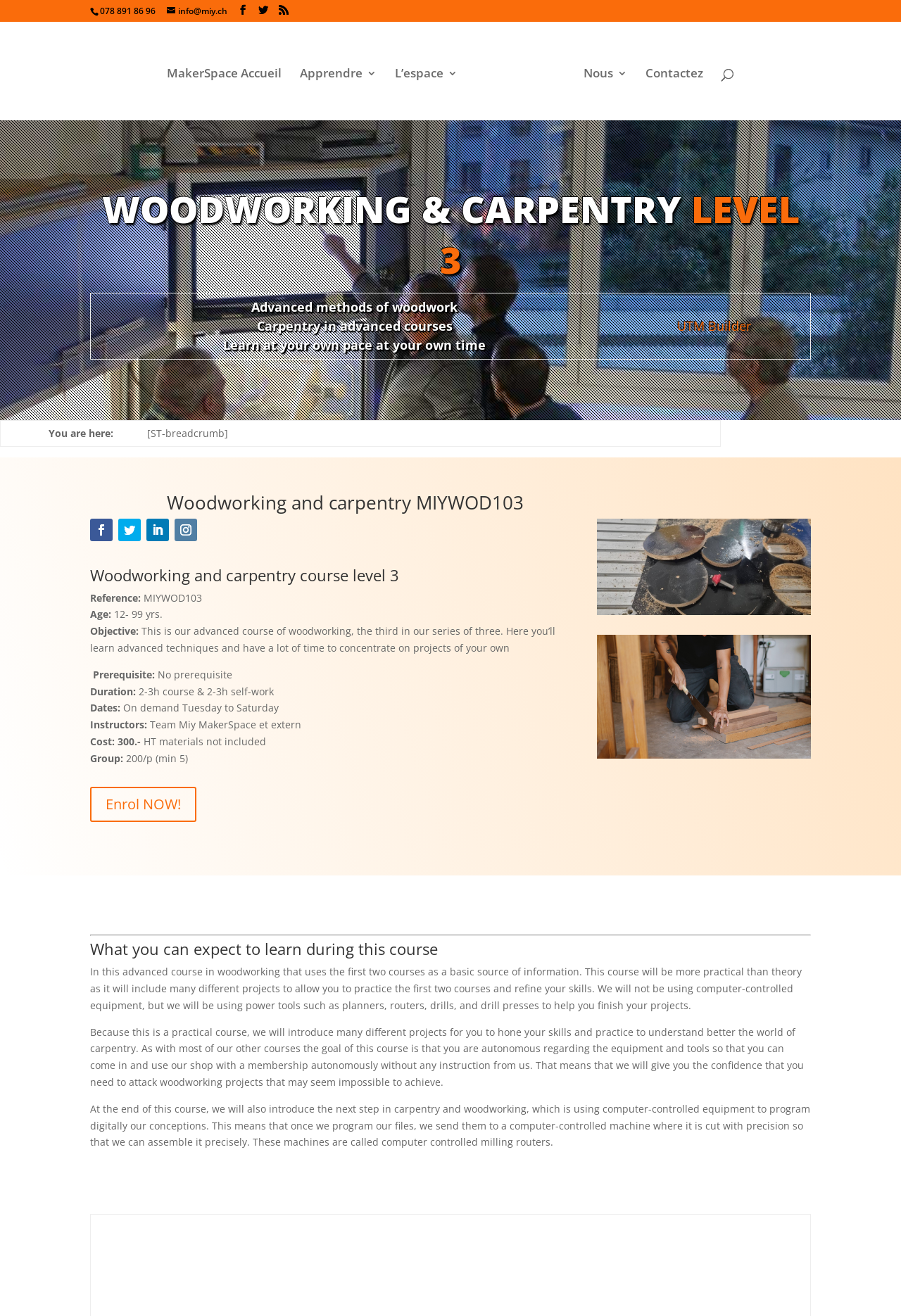Examine the image carefully and respond to the question with a detailed answer: 
What is the cost of the woodworking course?

The cost of the course can be found in the section 'Cost:' under the course details, which specifies that the cost is 300.-, with the note that materials are not included.